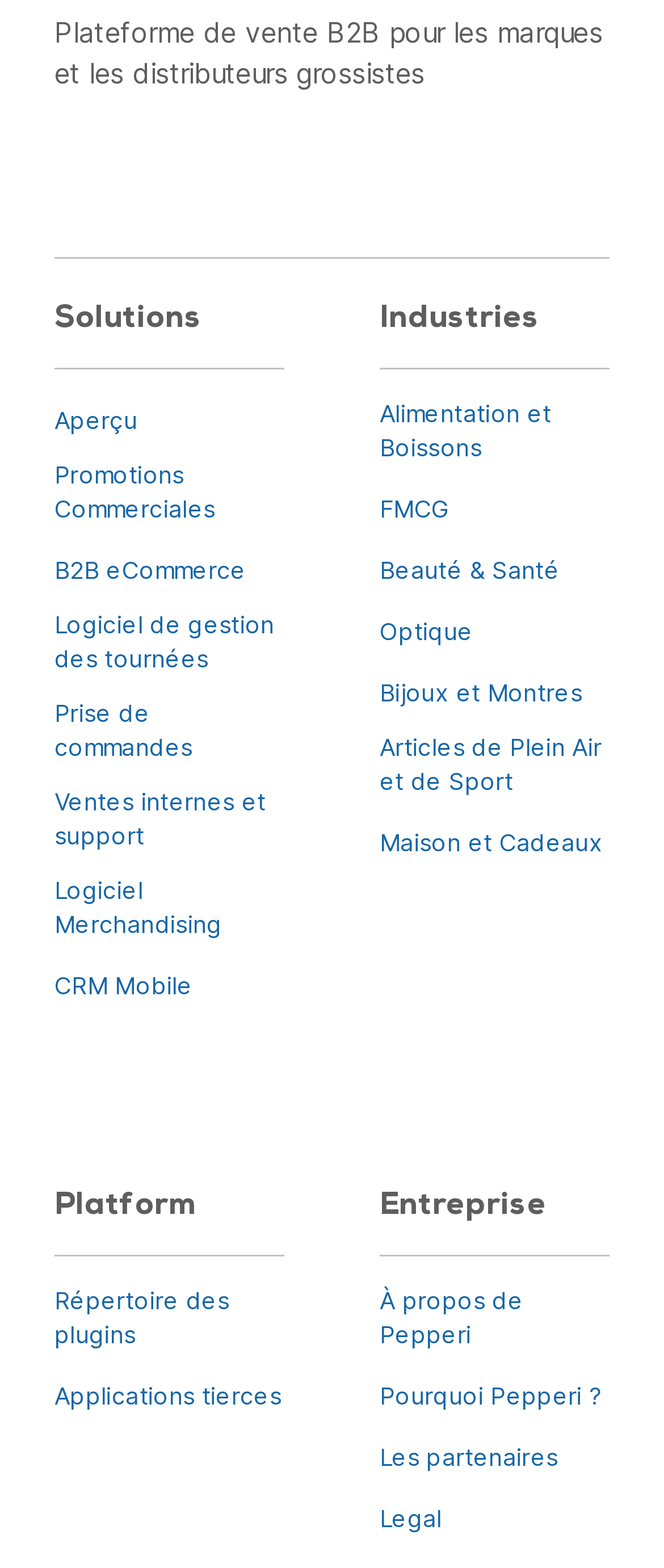Locate the coordinates of the bounding box for the clickable region that fulfills this instruction: "Discover Répertoire des plugins".

[0.082, 0.819, 0.428, 0.862]